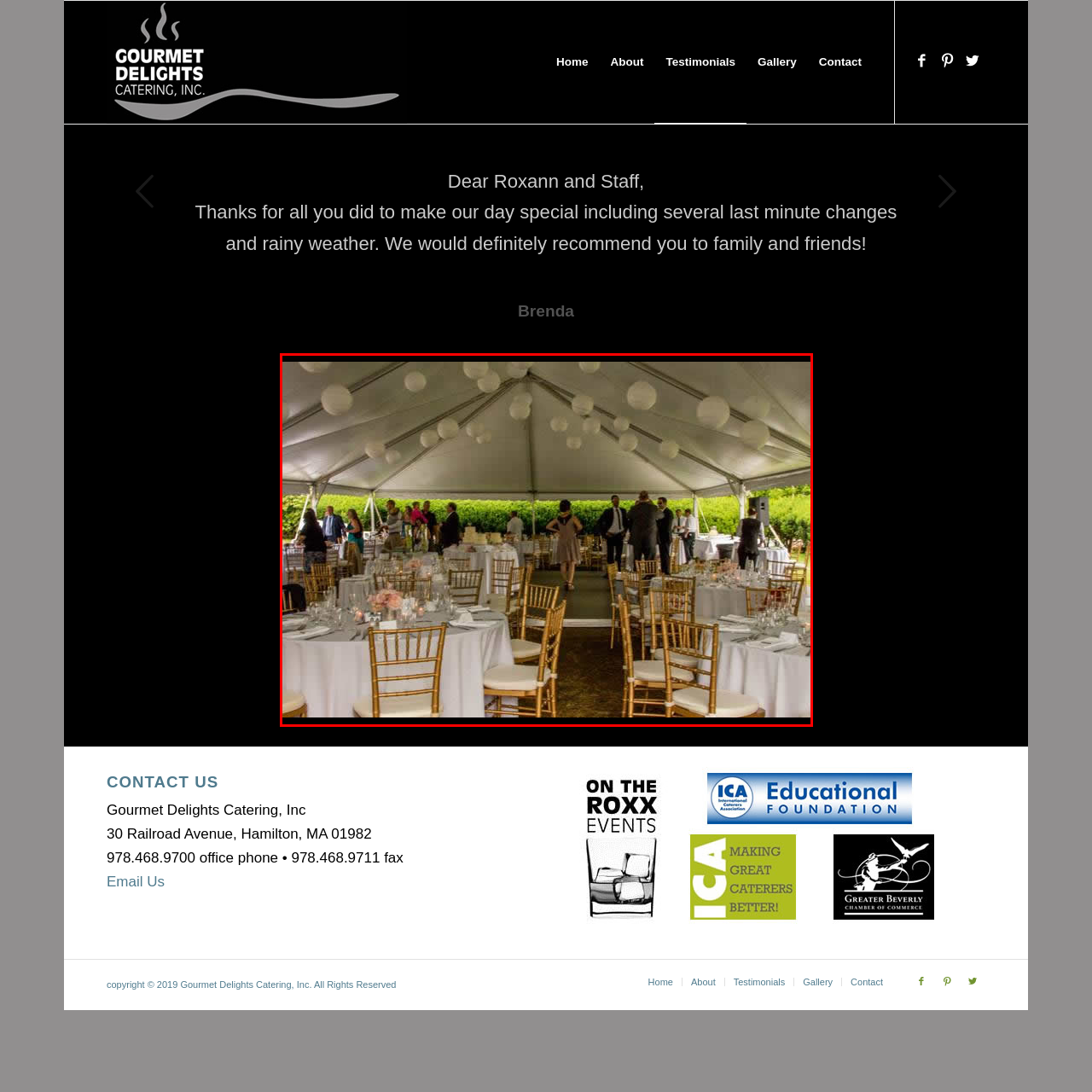Examine the content inside the red bounding box and offer a comprehensive answer to the following question using the details from the image: What is hanging from the tent's ceiling?

The caption describes the ambiance of the event, stating that 'floating paper lanterns hang from the tent's ceiling', which indicates that the objects hanging from the ceiling are paper lanterns.